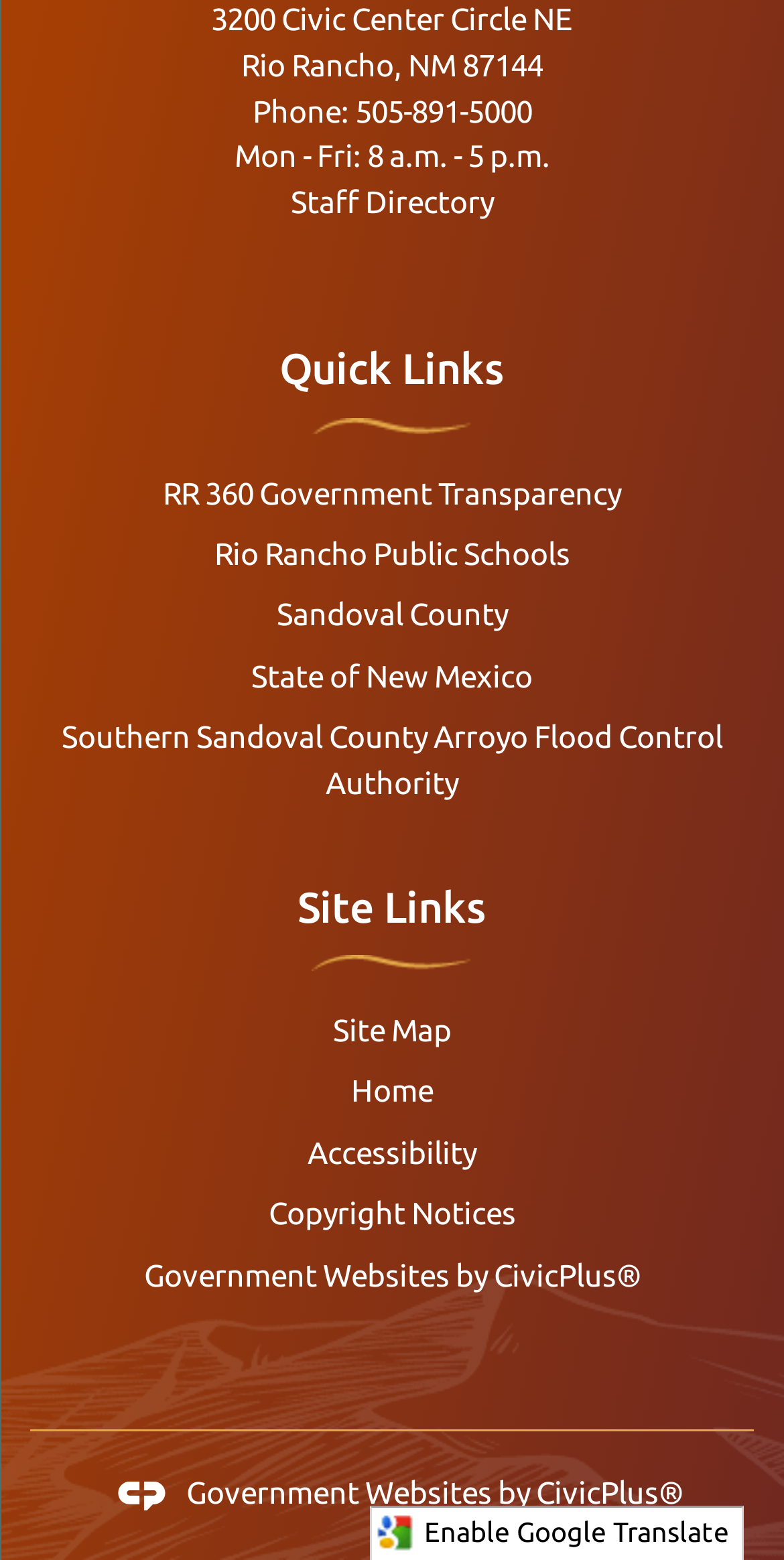Please indicate the bounding box coordinates for the clickable area to complete the following task: "go to site map". The coordinates should be specified as four float numbers between 0 and 1, i.e., [left, top, right, bottom].

[0.424, 0.649, 0.576, 0.671]